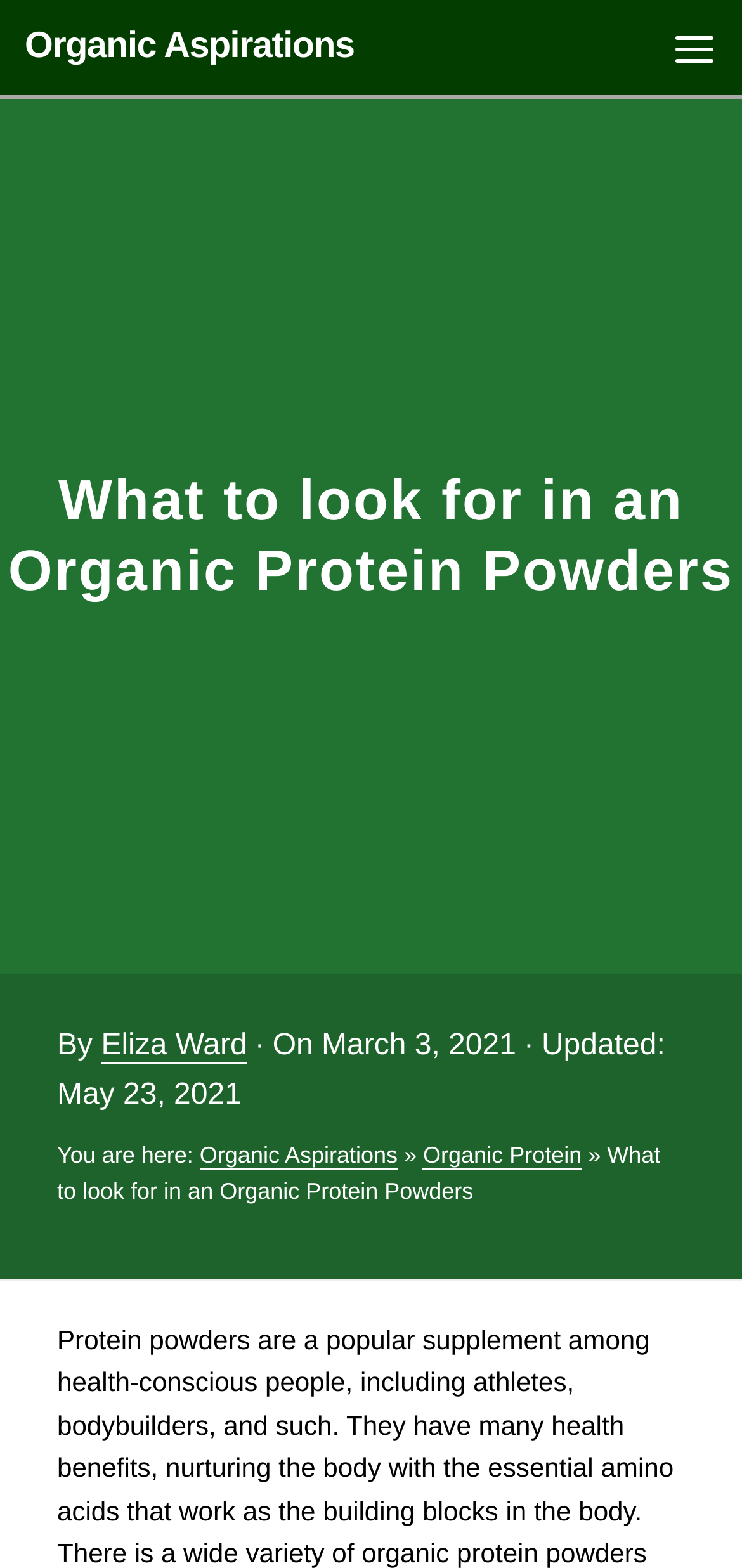What is the author of this article?
Can you provide an in-depth and detailed response to the question?

I found the author's name by looking at the text next to the 'By' label, which is 'Eliza Ward'.